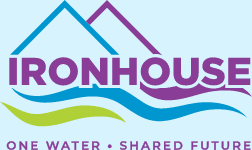Based on the image, please elaborate on the answer to the following question:
What does the stylized geometric peaks symbolize?

According to the caption, the stylized geometric peaks above the name 'IRONHOUSE' are depicted in shades of blue and purple, symbolizing water and a sustainable future.